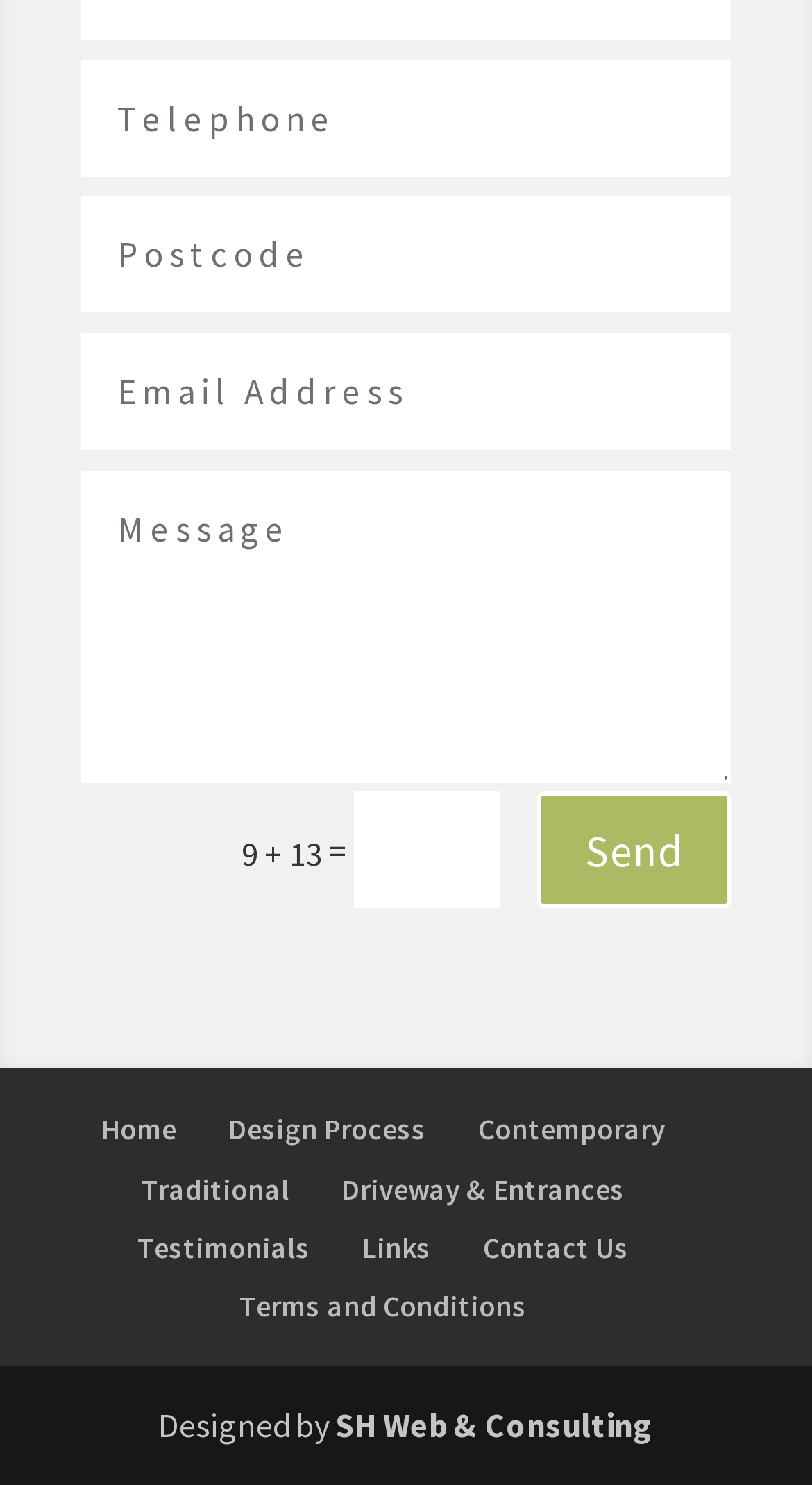Please specify the bounding box coordinates of the area that should be clicked to accomplish the following instruction: "click Send". The coordinates should consist of four float numbers between 0 and 1, i.e., [left, top, right, bottom].

[0.662, 0.533, 0.9, 0.612]